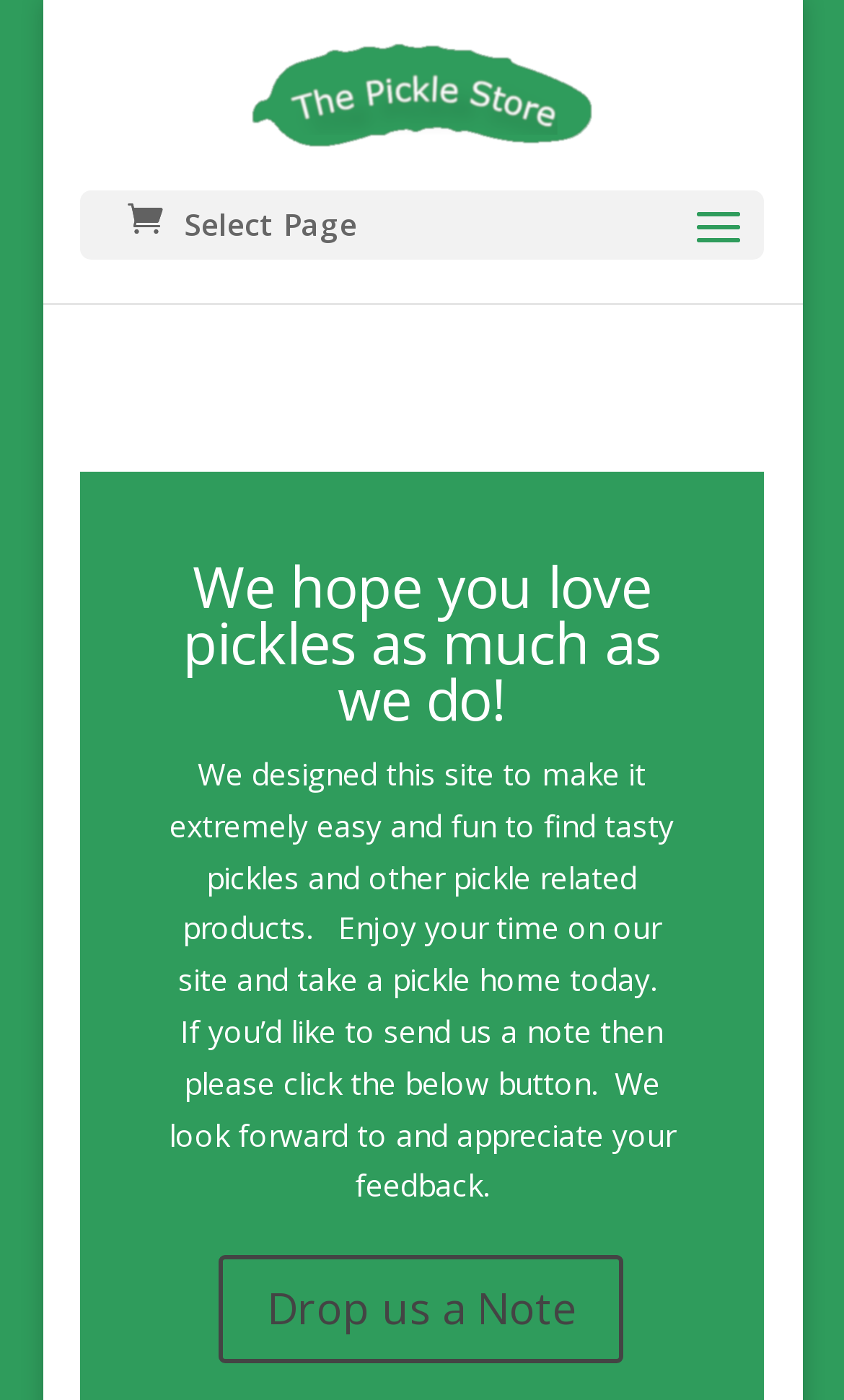Highlight the bounding box of the UI element that corresponds to this description: "parent_node: Select Page".

[0.151, 0.144, 0.218, 0.17]